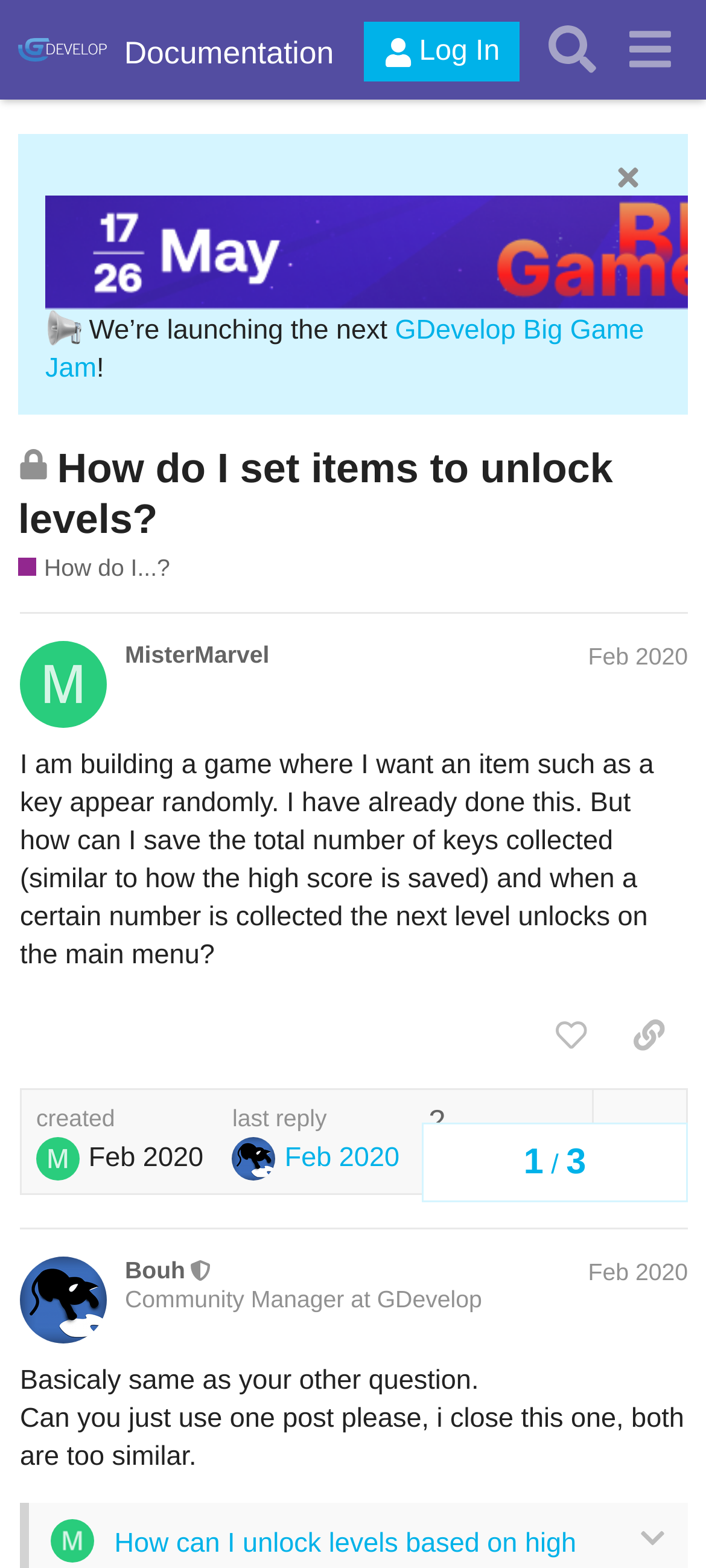Who is the author of the first post?
Provide a detailed answer to the question, using the image to inform your response.

I found the author of the first post by looking at the heading element with the text 'MisterMarvel Feb 2020' which is located inside the region element with the text 'post #1 by @MisterMarvel'.